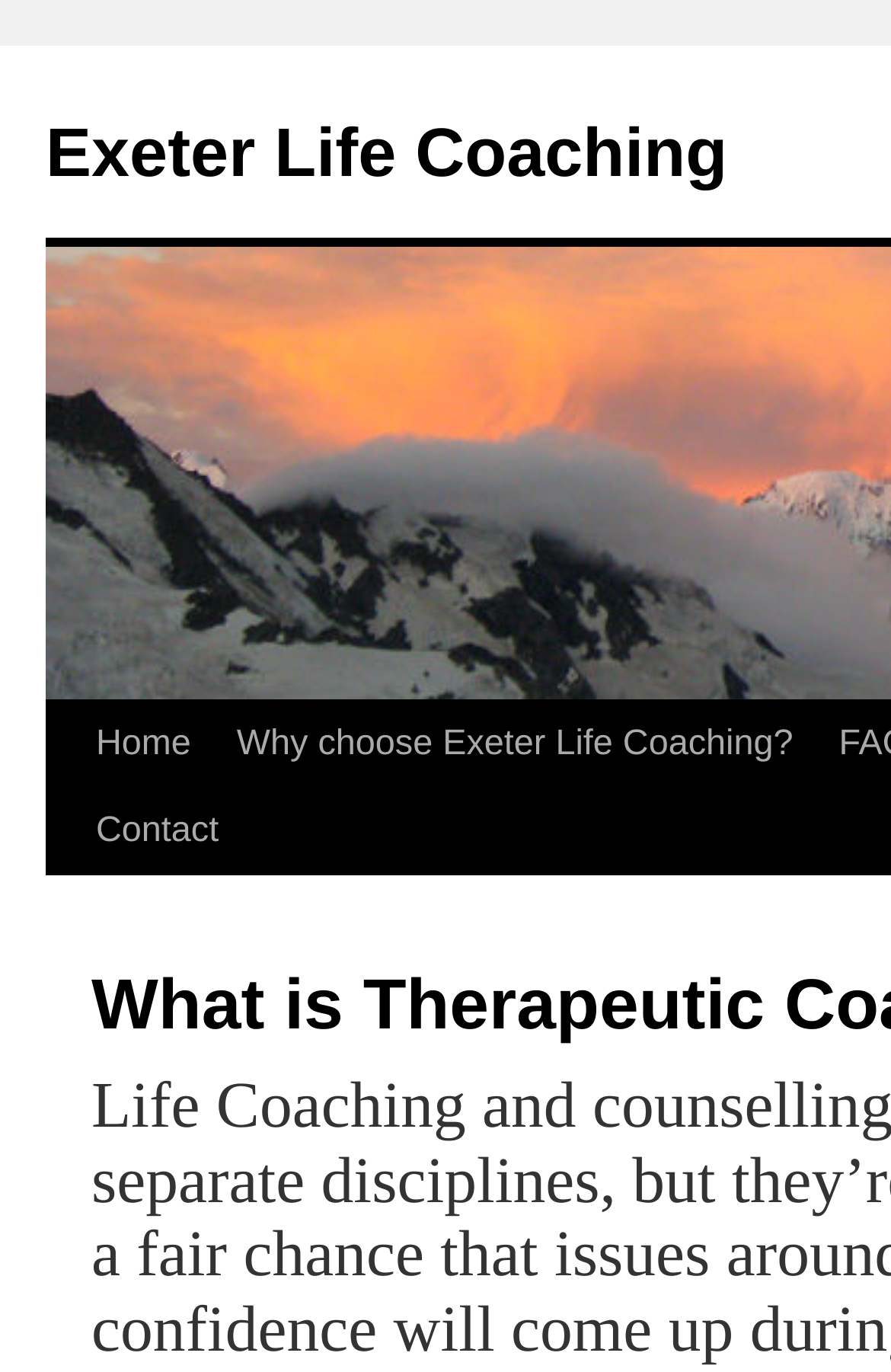Extract the heading text from the webpage.

What is Therapeutic Coaching?